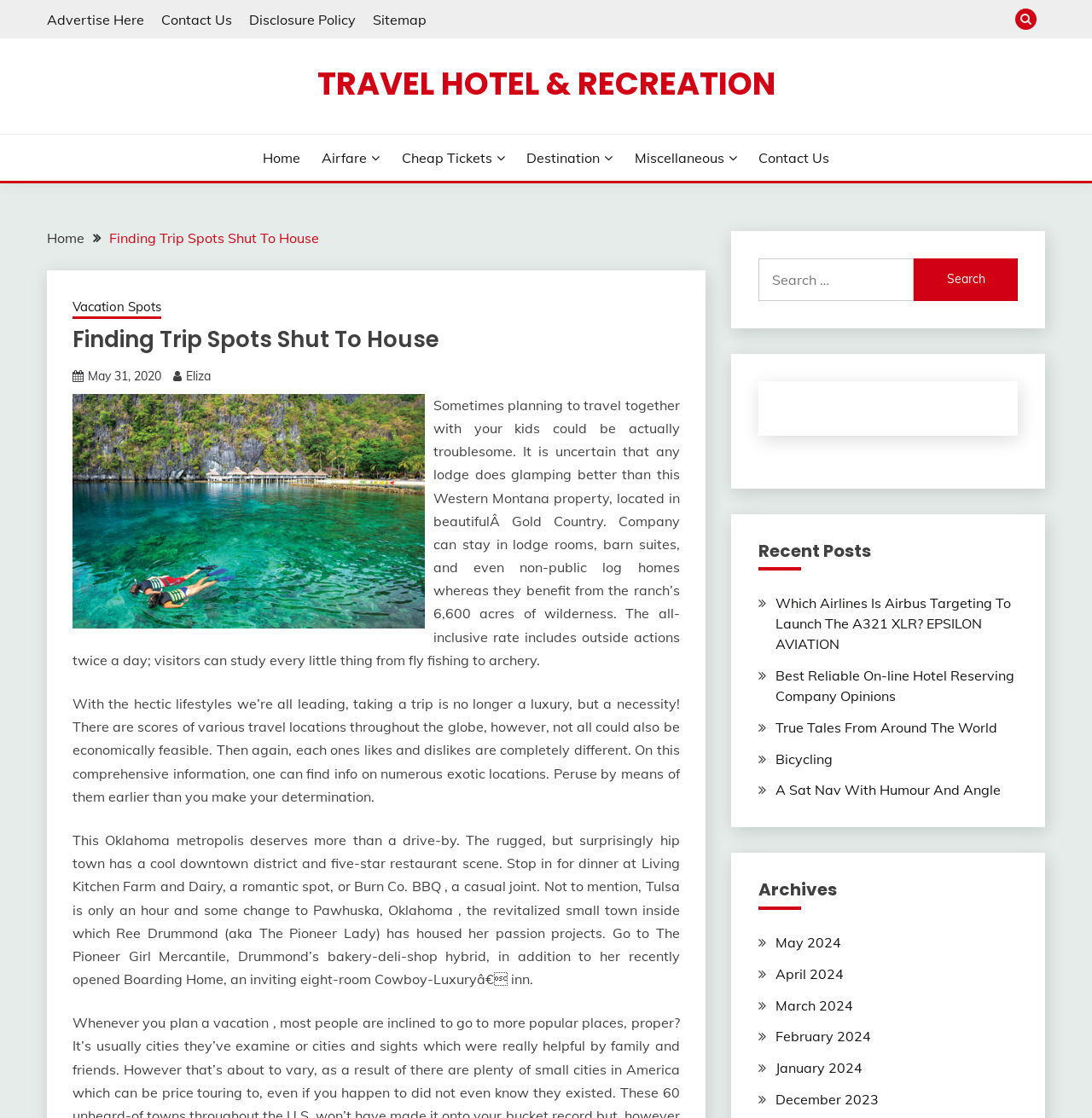Locate the bounding box coordinates of the region to be clicked to comply with the following instruction: "Go to 'TRAVEL HOTEL & RECREATION'". The coordinates must be four float numbers between 0 and 1, in the form [left, top, right, bottom].

[0.29, 0.055, 0.71, 0.095]